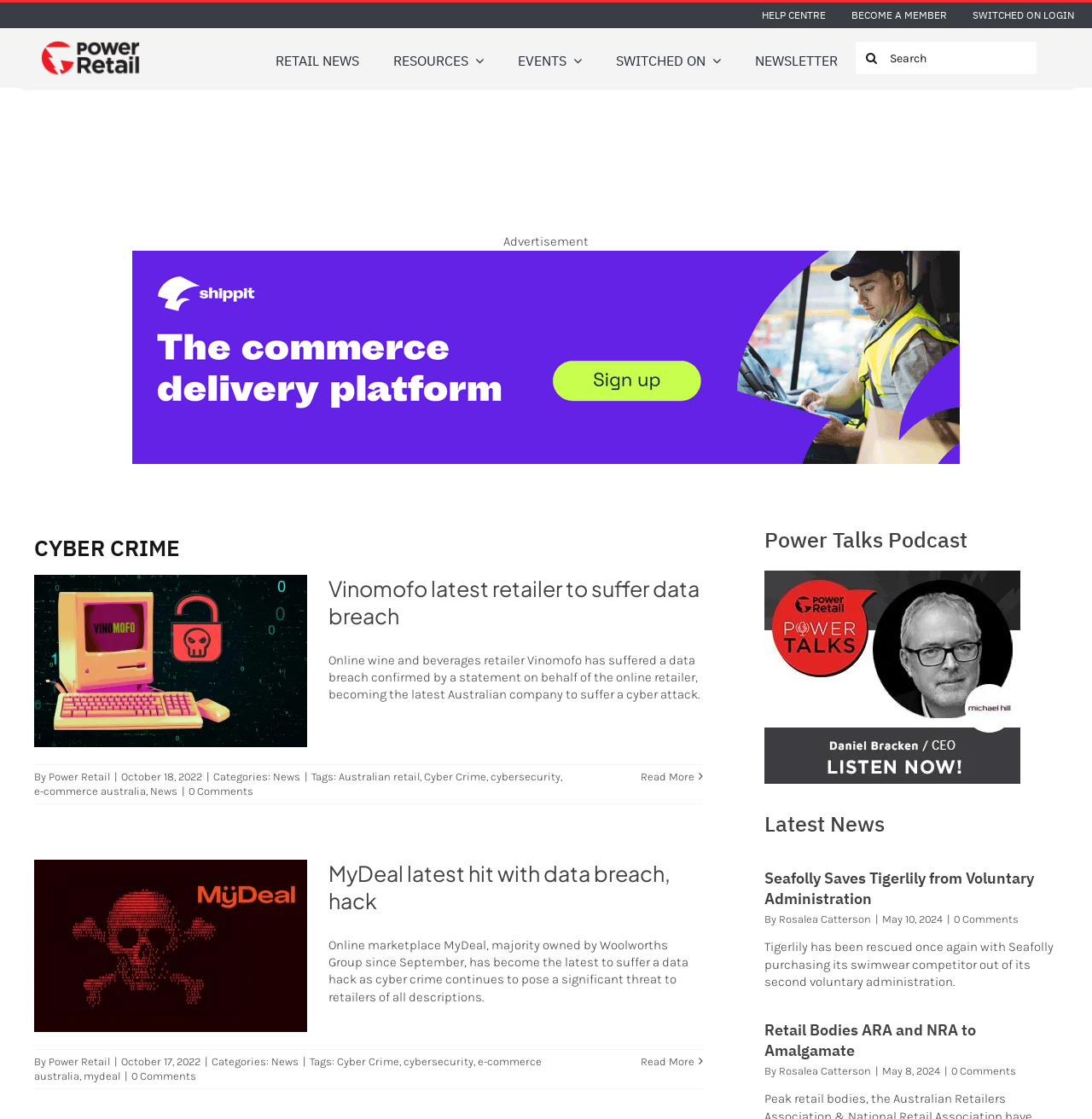Locate the bounding box coordinates of the area to click to fulfill this instruction: "Read more about Vinomofo latest retailer to suffer data breach". The bounding box should be presented as four float numbers between 0 and 1, in the order [left, top, right, bottom].

[0.587, 0.688, 0.636, 0.7]